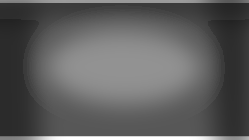Give a one-word or one-phrase response to the question: 
Is the image part of a larger article?

Yes